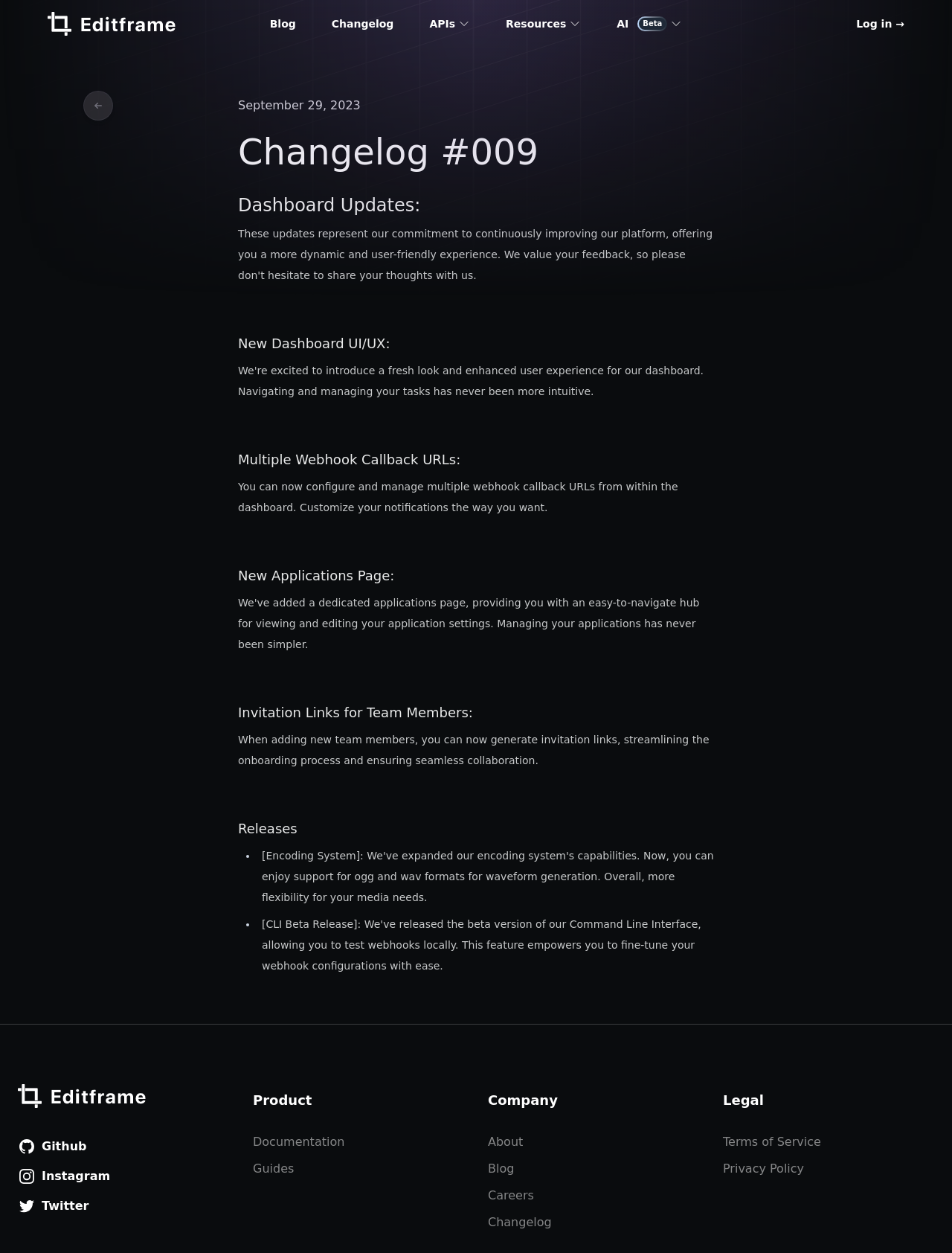Specify the bounding box coordinates of the element's region that should be clicked to achieve the following instruction: "Explore APIs". The bounding box coordinates consist of four float numbers between 0 and 1, in the format [left, top, right, bottom].

[0.451, 0.012, 0.494, 0.026]